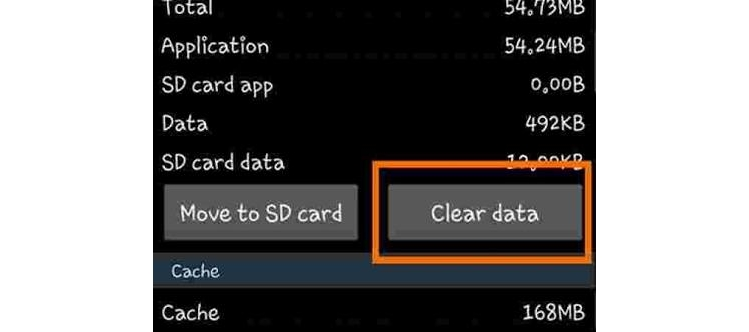Answer the following inquiry with a single word or phrase:
What is the purpose of the 'Clear data' button?

Manage app caches